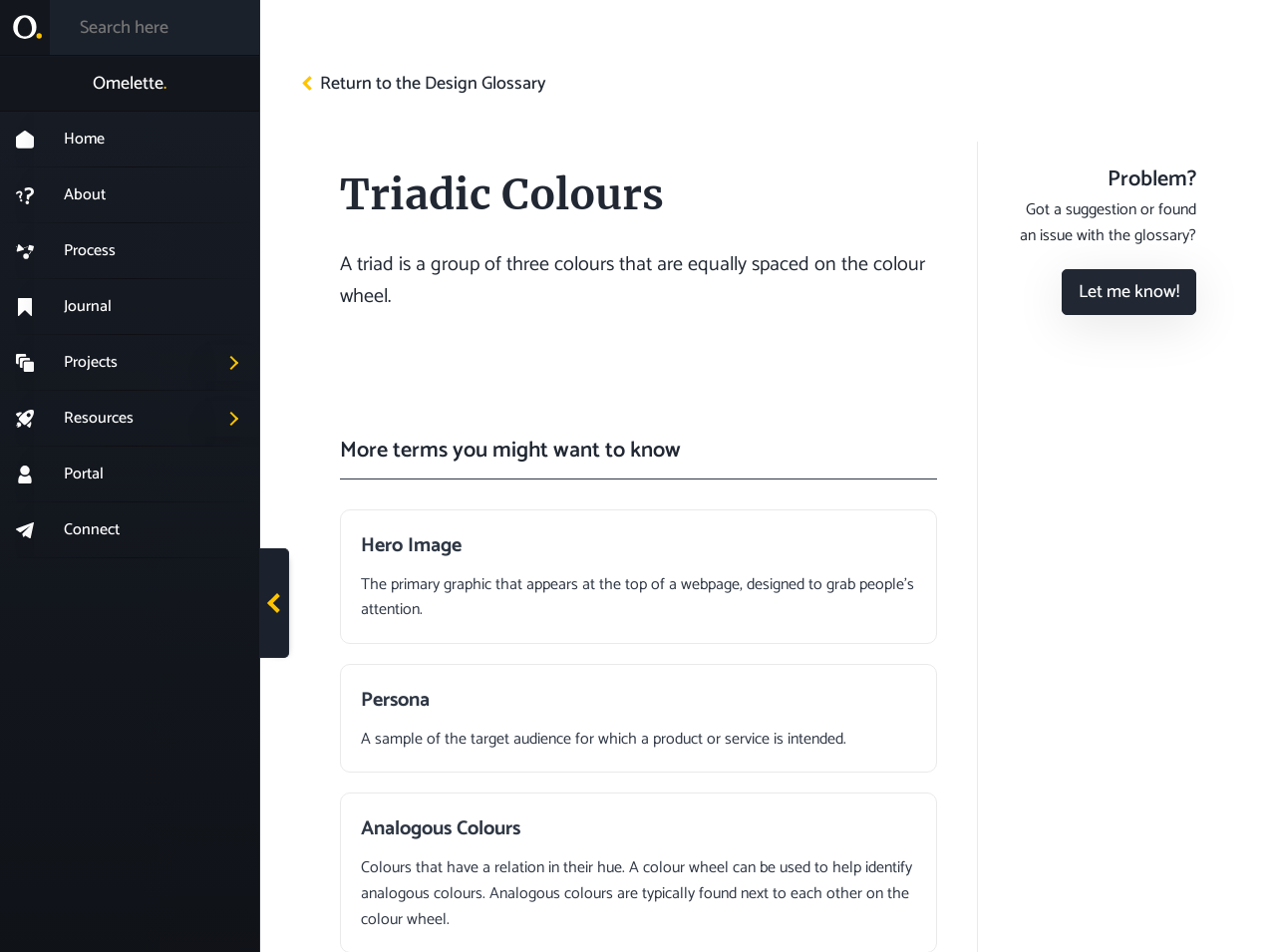Identify the bounding box coordinates for the region of the element that should be clicked to carry out the instruction: "Report a problem". The bounding box coordinates should be four float numbers between 0 and 1, i.e., [left, top, right, bottom].

[0.832, 0.282, 0.938, 0.331]